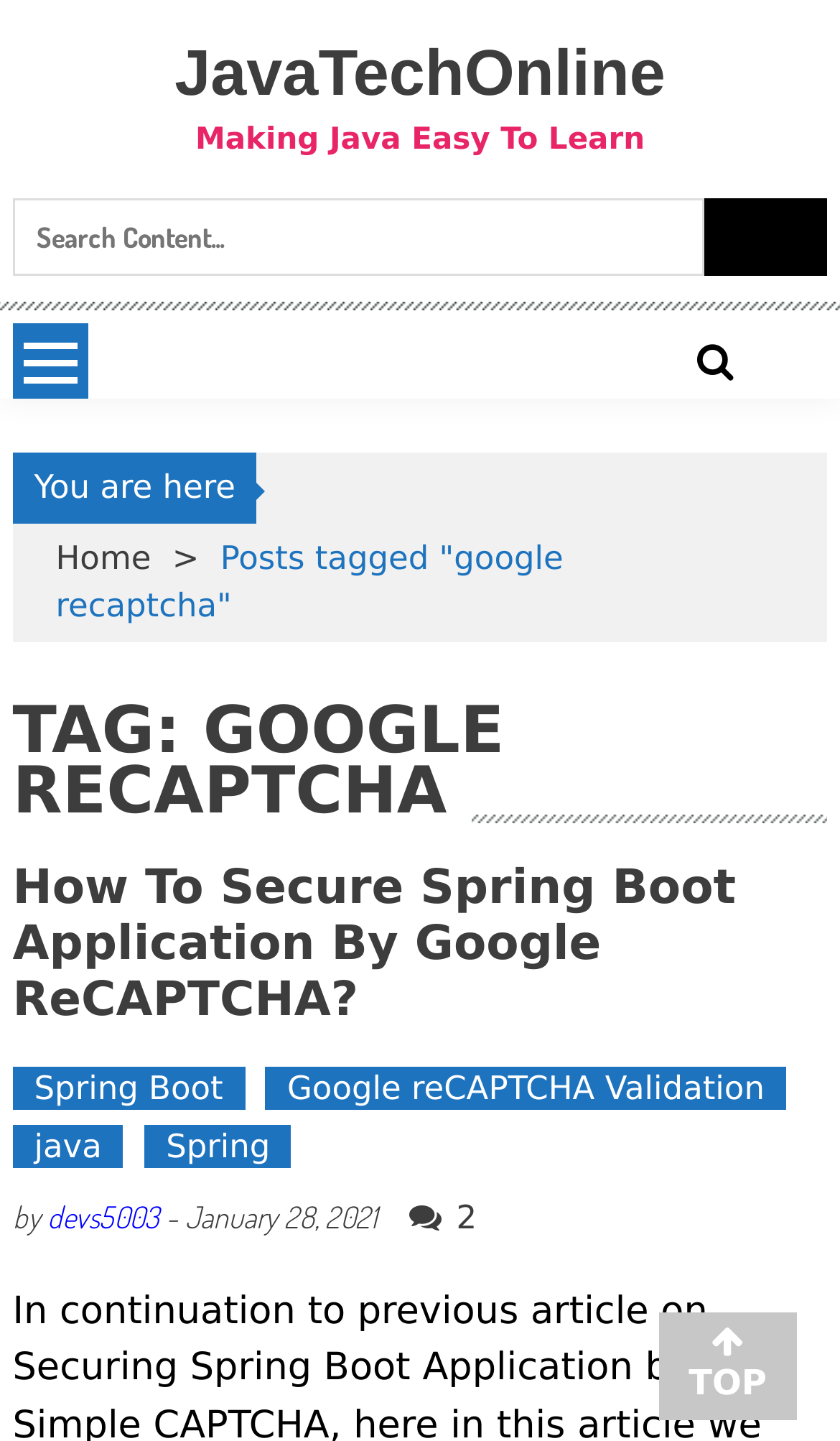Answer the following in one word or a short phrase: 
What is the date of the first post?

January 28, 2021